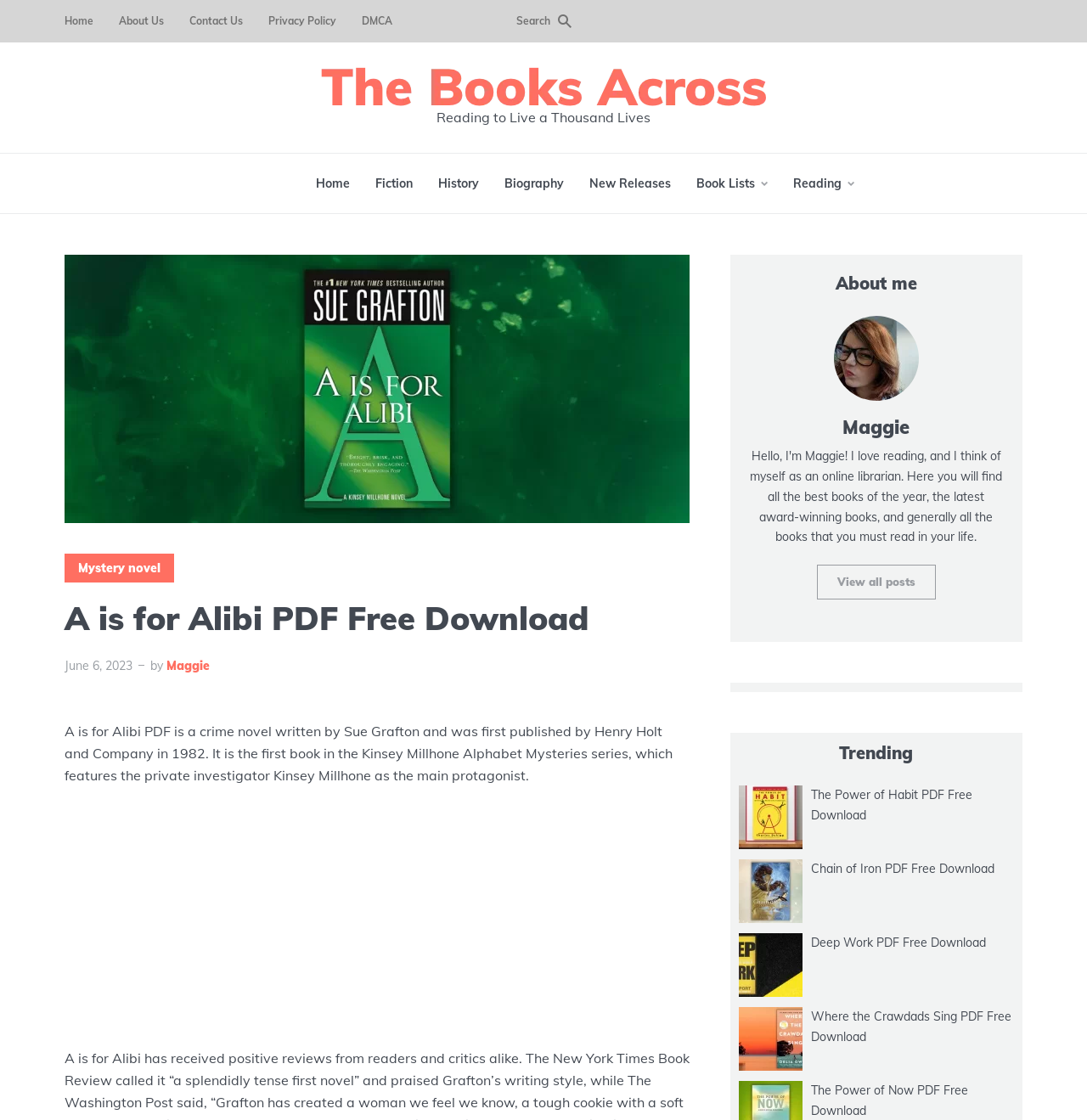Extract the primary heading text from the webpage.

A is for Alibi PDF Free Download